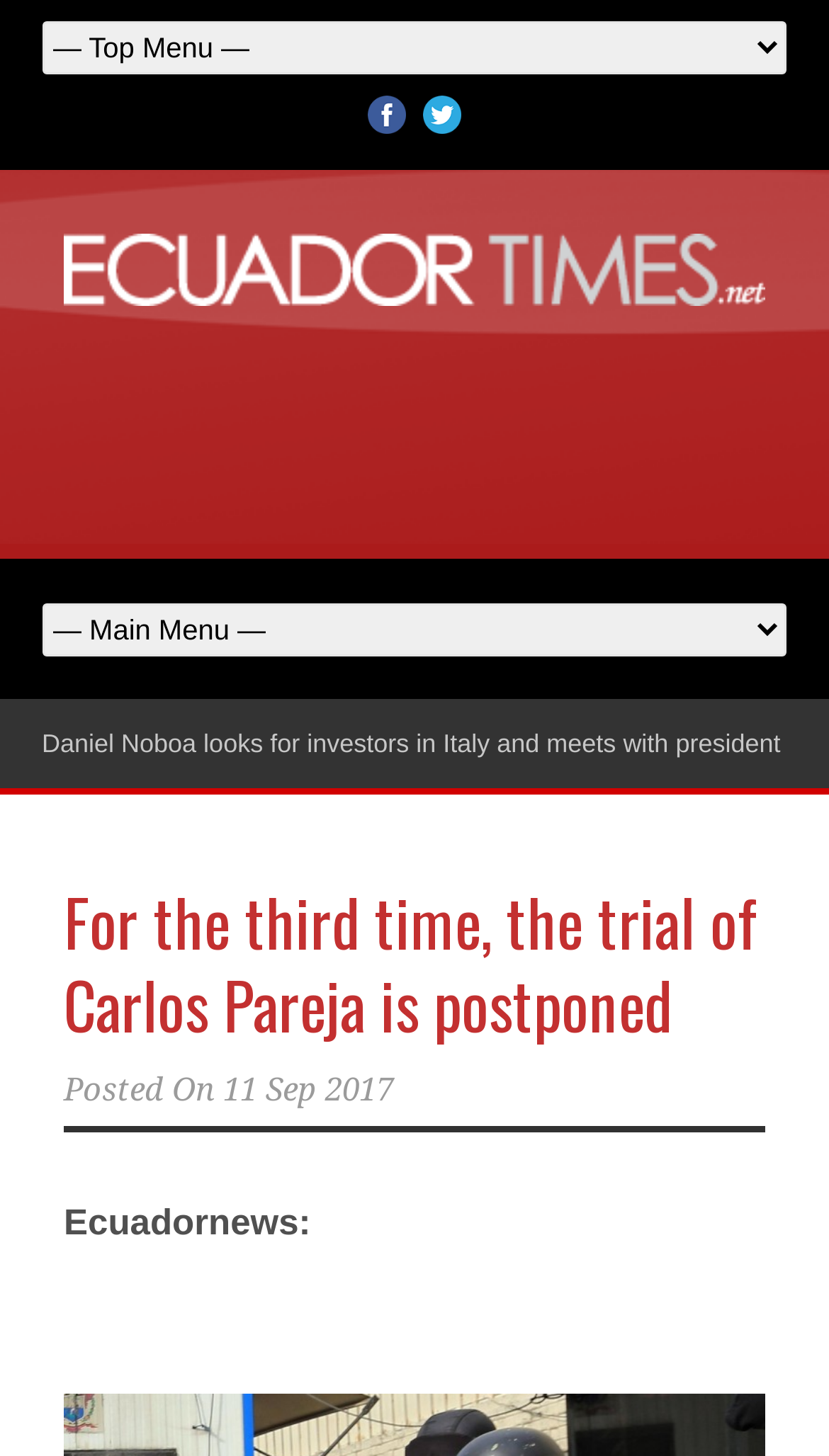How many images are present on the webpage?
Based on the image, answer the question in a detailed manner.

I can see three images on the webpage, one for the news article, one for Facebook, and one for Twitter, which are represented by their respective icons.